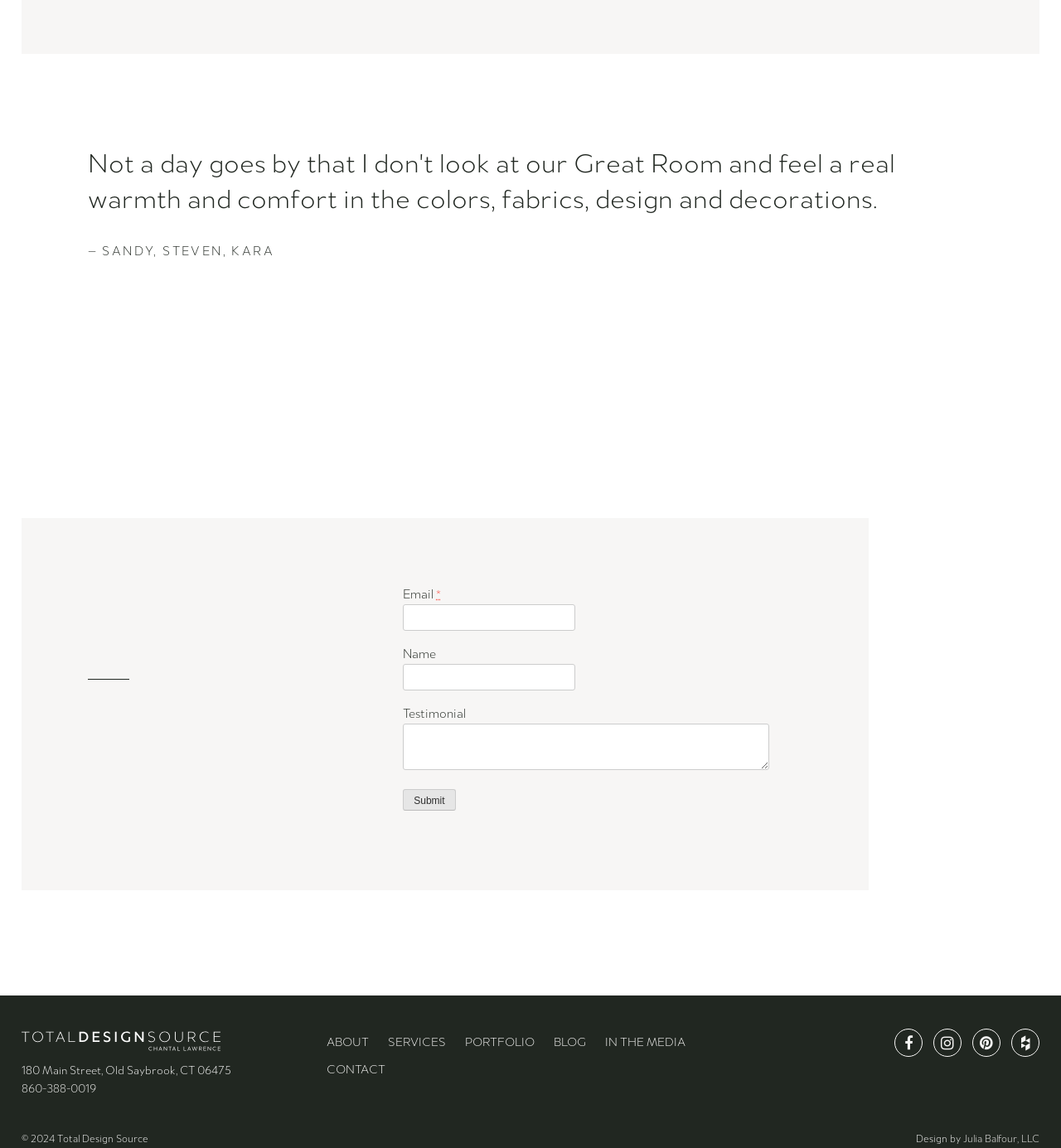Pinpoint the bounding box coordinates of the element that must be clicked to accomplish the following instruction: "View the contact information". The coordinates should be in the format of four float numbers between 0 and 1, i.e., [left, top, right, bottom].

[0.02, 0.926, 0.218, 0.939]